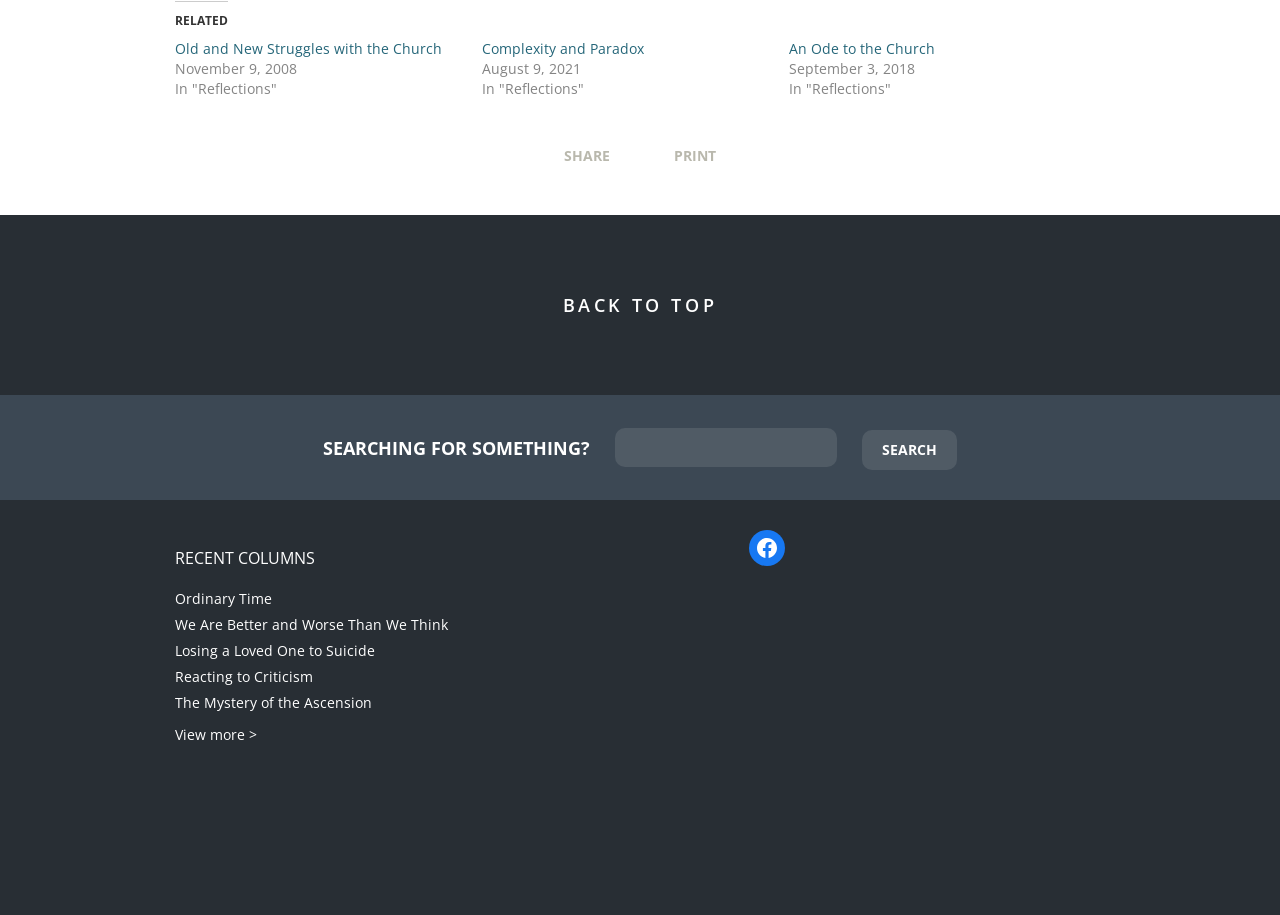Locate the bounding box of the UI element described in the following text: "Back to Top".

[0.44, 0.32, 0.56, 0.347]